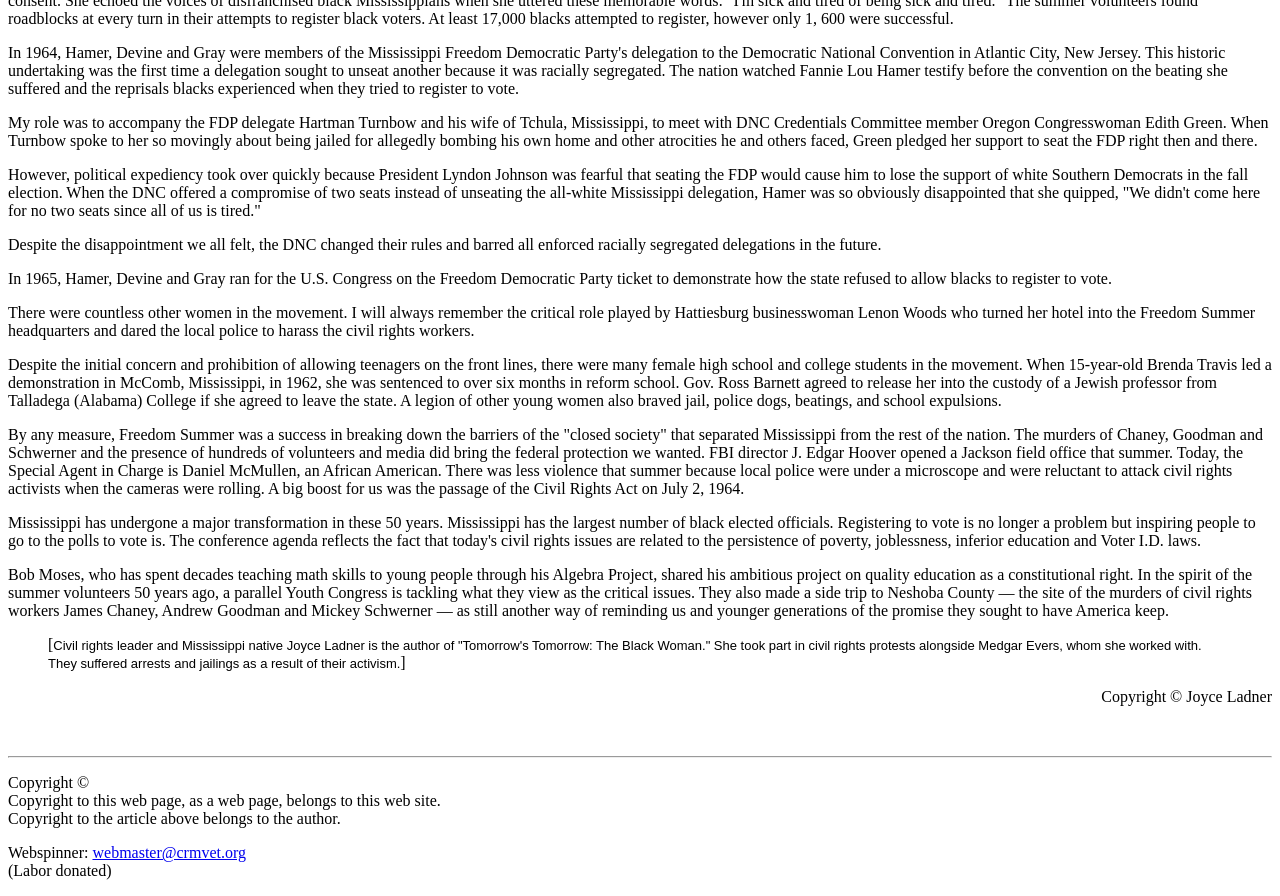Who is the author of 'Tomorrow's Tomorrow: The Black Woman'?
Using the visual information, answer the question in a single word or phrase.

Joyce Ladner